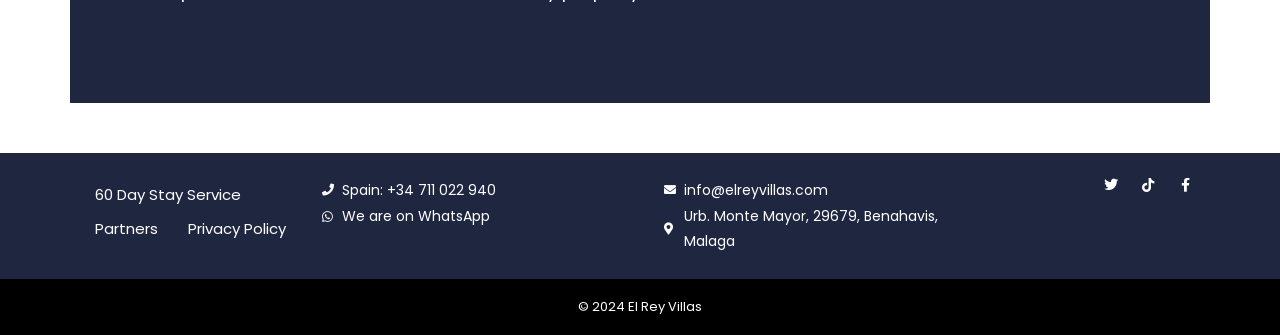Provide your answer in one word or a succinct phrase for the question: 
What is the company's phone number in Spain?

+34 711 022 940